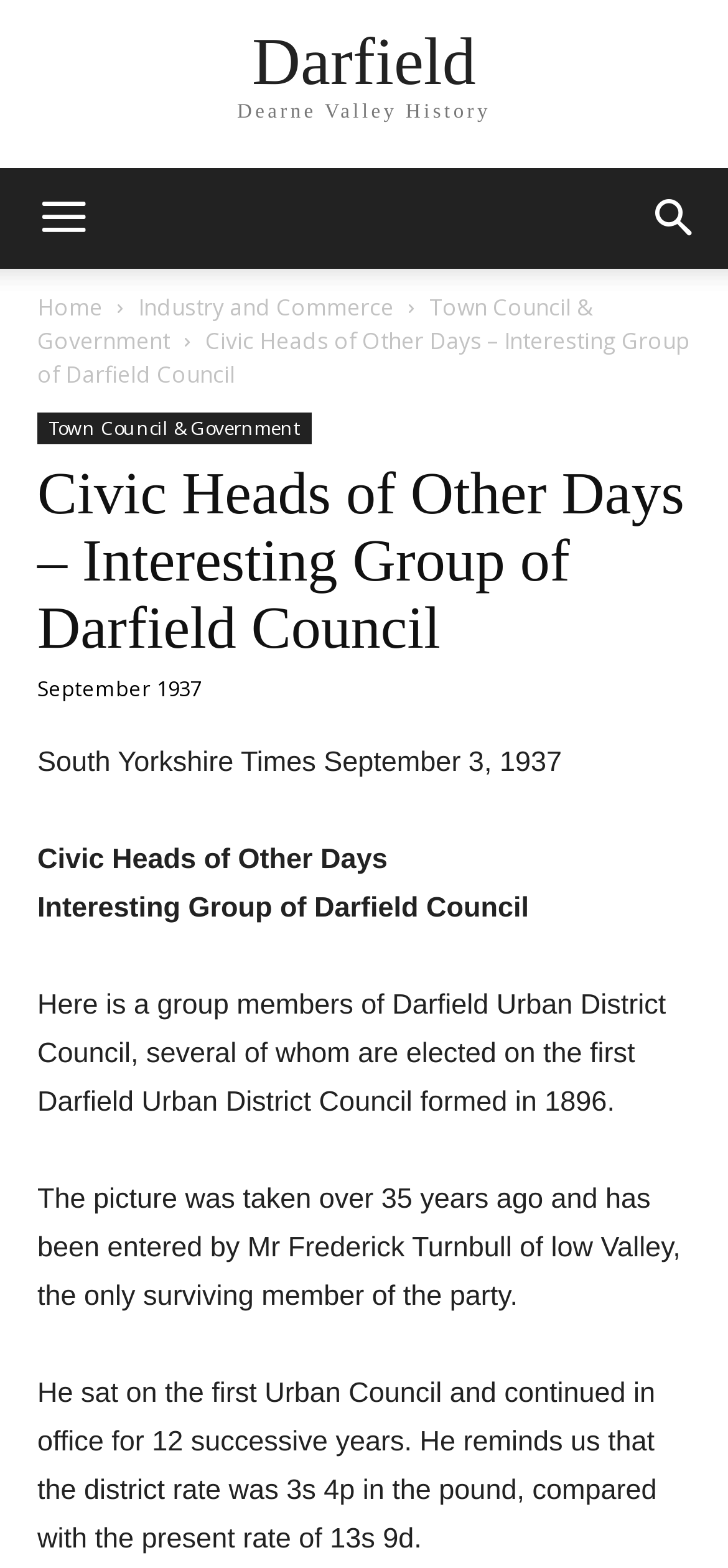Find the bounding box coordinates for the UI element that matches this description: "Industry and Commerce".

[0.19, 0.186, 0.541, 0.206]